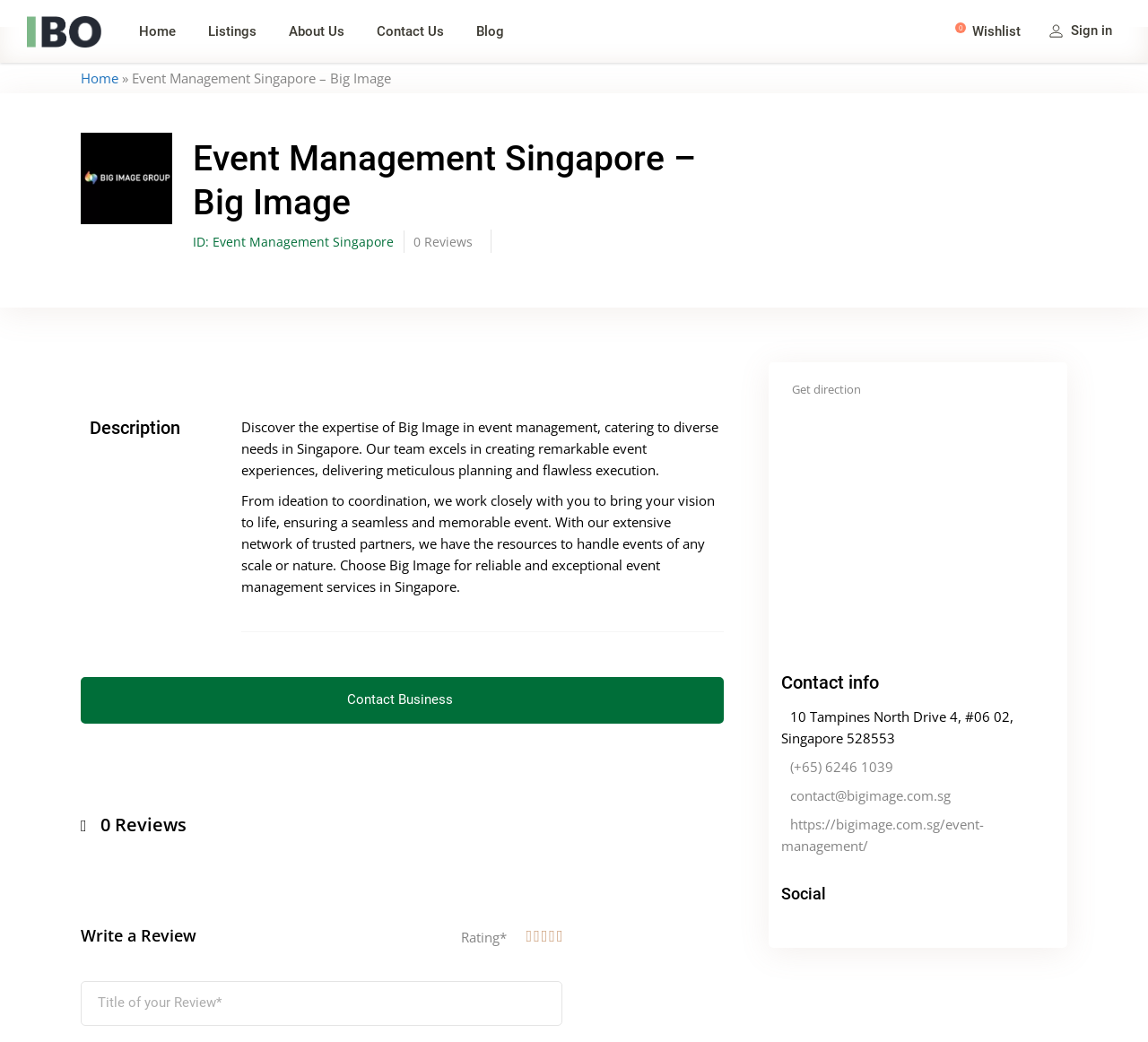Refer to the screenshot and give an in-depth answer to this question: What is the purpose of the 'Contact Business' button?

The 'Contact Business' button is a call-to-action element that allows users to get in touch with the business, likely to inquire about their event management services. Its presence suggests that the business wants to facilitate communication with potential clients.